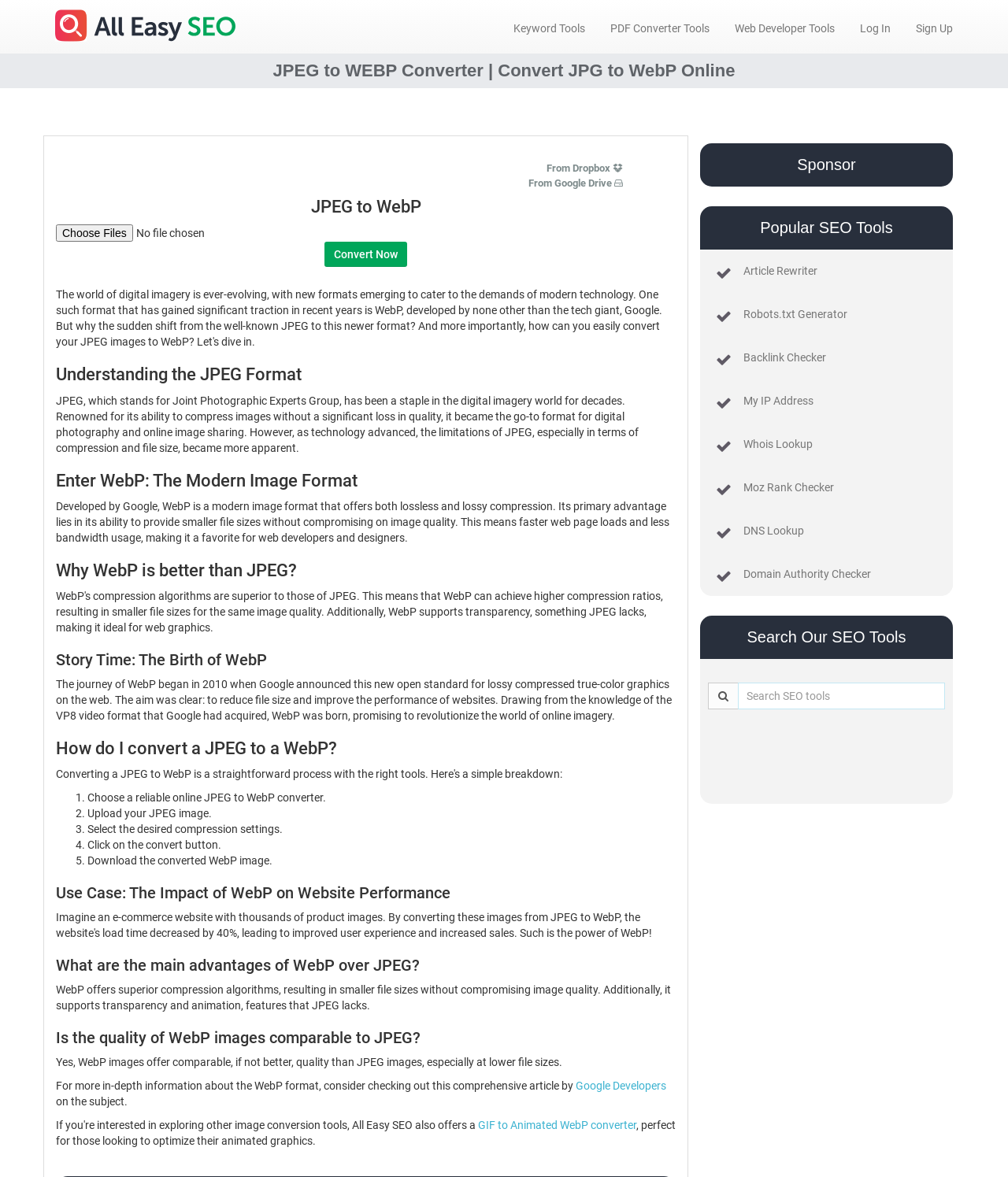Locate the bounding box coordinates of the element to click to perform the following action: 'Search for SEO tools'. The coordinates should be given as four float values between 0 and 1, in the form of [left, top, right, bottom].

[0.732, 0.58, 0.938, 0.603]